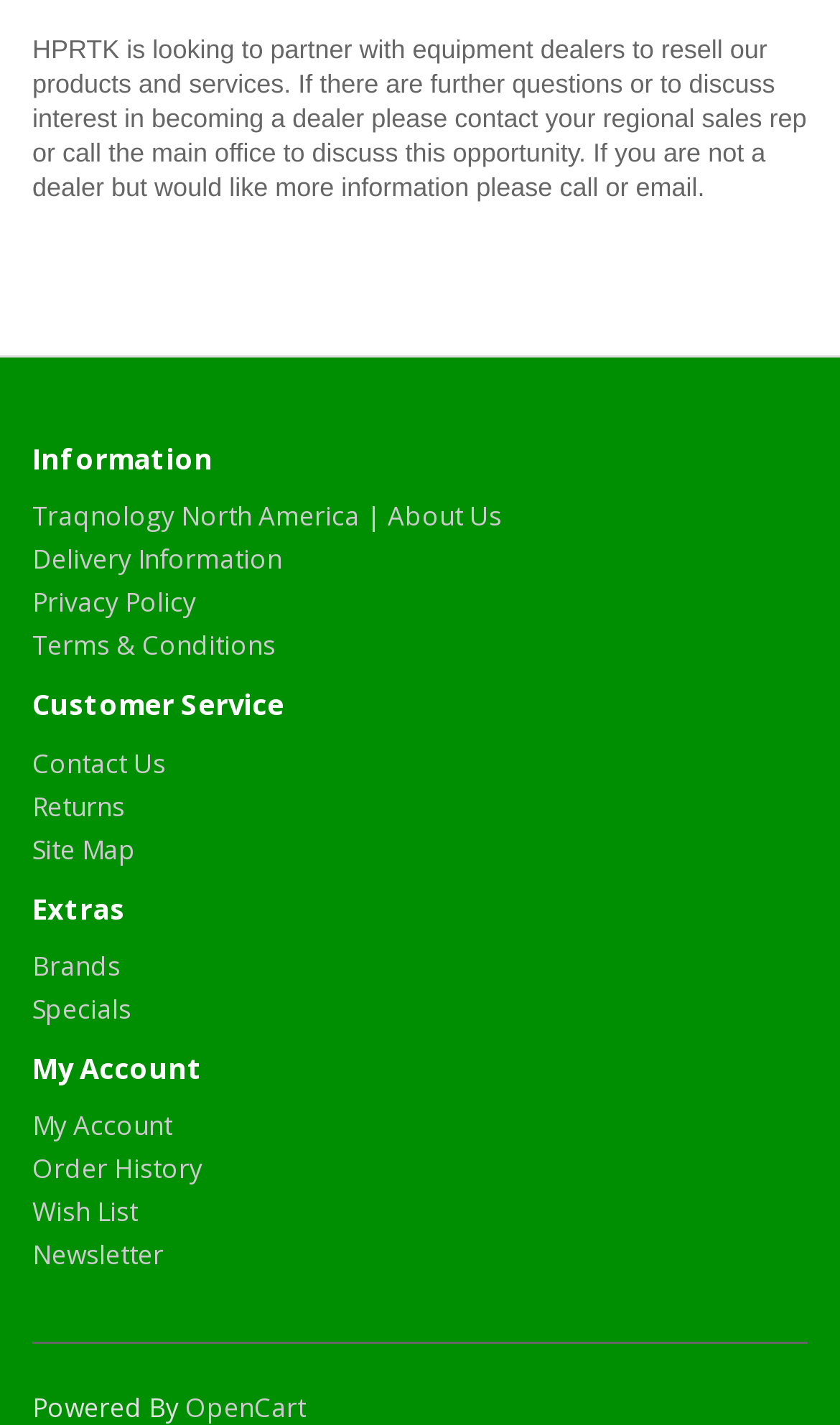How many links are there under the 'Customer Service' category?
Please answer the question with as much detail and depth as you can.

There are three links under the 'Customer Service' category, namely 'Contact Us', 'Returns', and 'Site Map', which are located in the middle of the webpage.